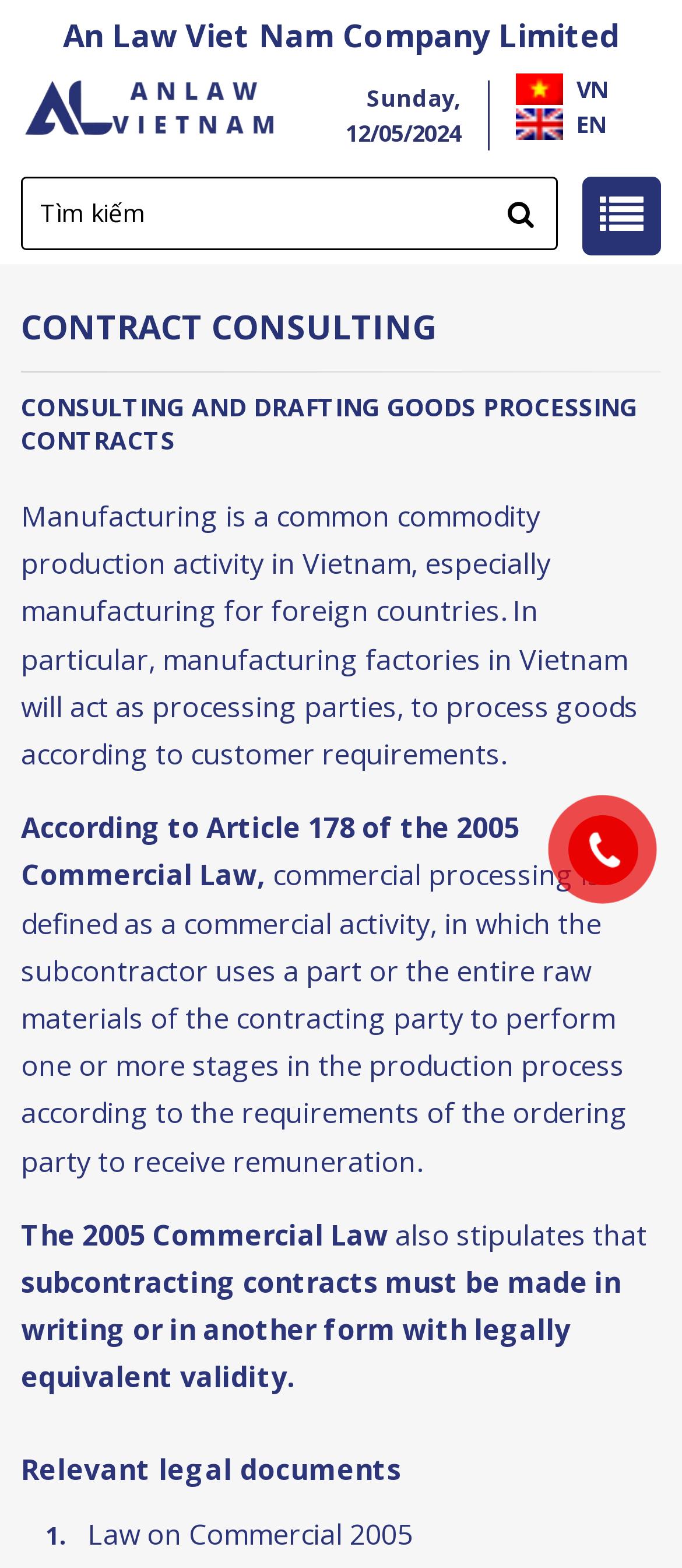Look at the image and write a detailed answer to the question: 
What is the main topic of the webpage?

The main topic of the webpage can be inferred from the heading element with ID 145, which reads 'CONSULTING AND DRAFTING GOODS PROCESSING CONTRACTS'. Additionally, the static text elements with IDs 261, 264, and 265 provide more information about goods processing contracts.